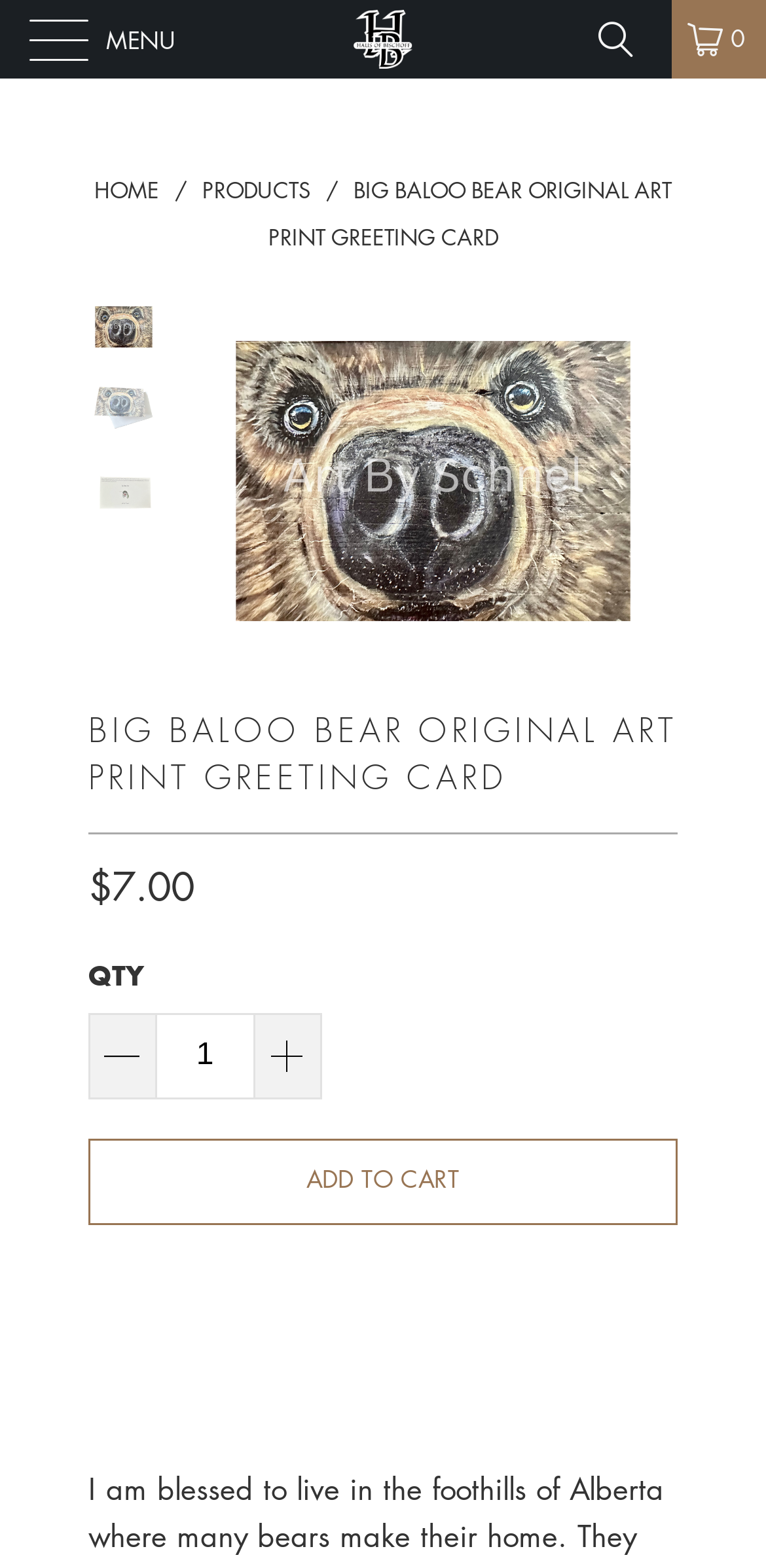Please identify the bounding box coordinates of the element that needs to be clicked to perform the following instruction: "Change the quantity".

[0.202, 0.646, 0.333, 0.701]